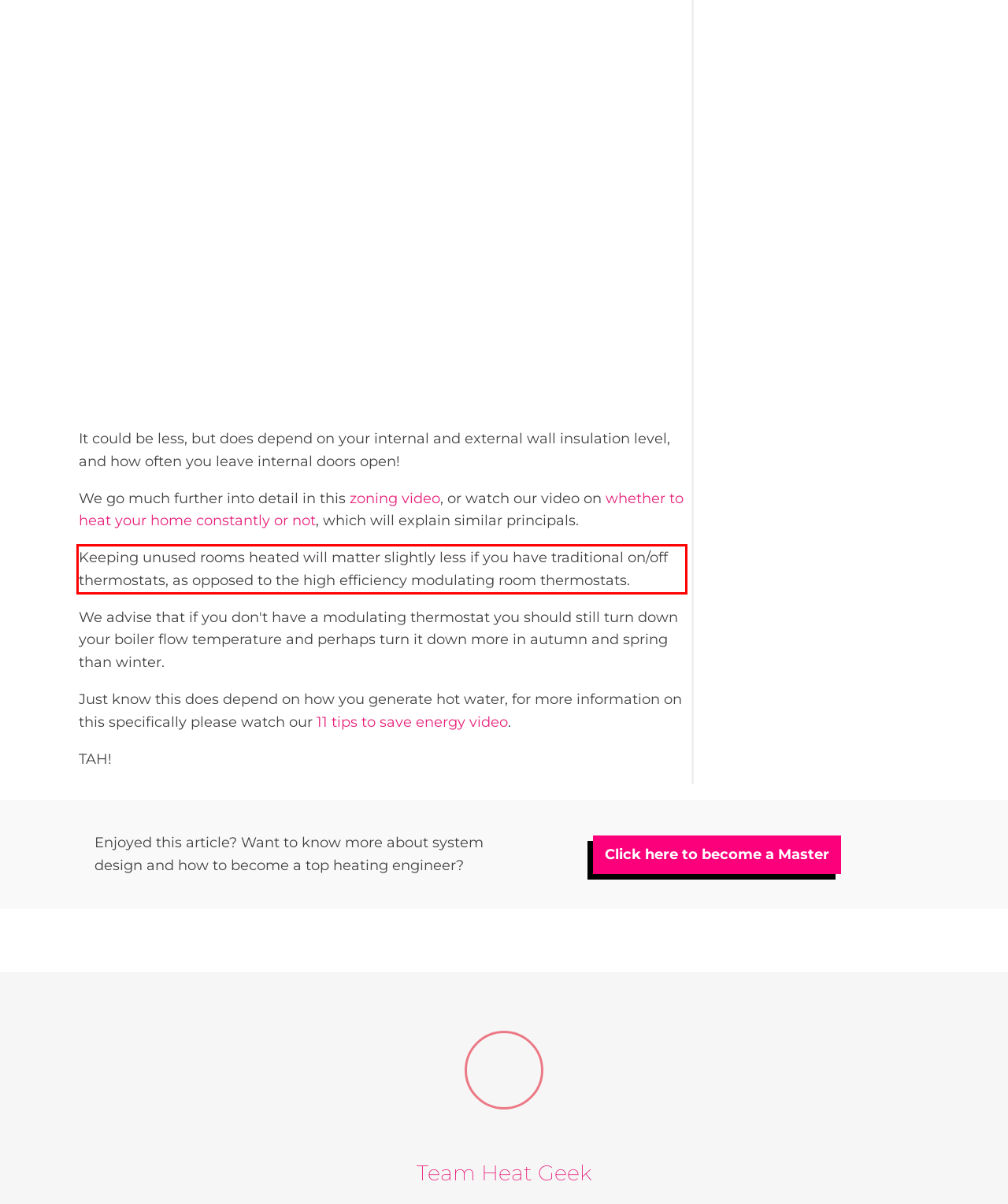Look at the provided screenshot of the webpage and perform OCR on the text within the red bounding box.

Keeping unused rooms heated will matter slightly less if you have traditional on/off thermostats, as opposed to the high efficiency modulating room thermostats.